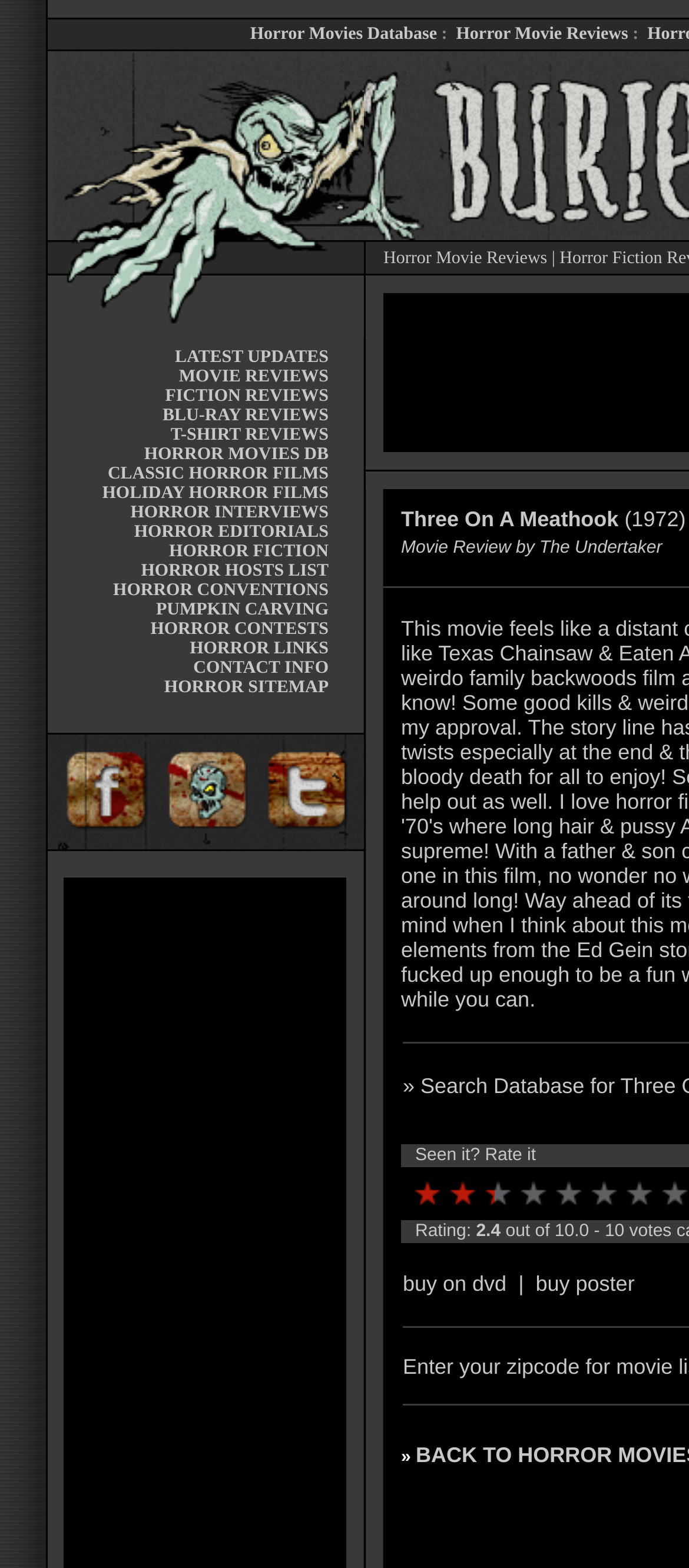Please provide the bounding box coordinates for the element that needs to be clicked to perform the following instruction: "Check out Horror Movie Reviews". The coordinates should be given as four float numbers between 0 and 1, i.e., [left, top, right, bottom].

[0.556, 0.158, 0.794, 0.171]